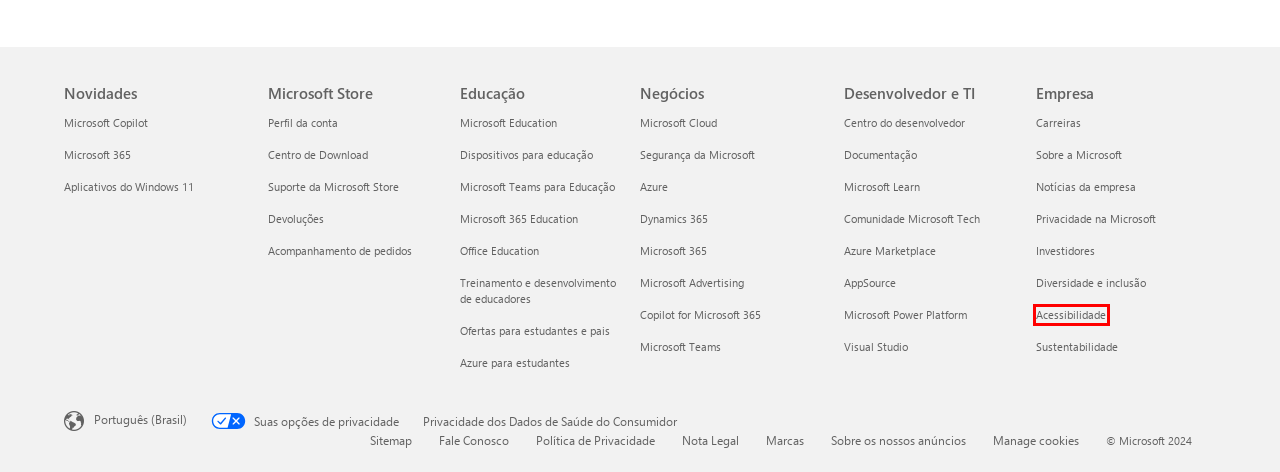Examine the screenshot of the webpage, which includes a red bounding box around an element. Choose the best matching webpage description for the page that will be displayed after clicking the element inside the red bounding box. Here are the candidates:
A. Ferramentas e tecnologias de acessibilidade | Acessibilidade da Microsoft
B. 技术文档 | Microsoft Learn
C. Customize Your Computer: Windows 11 Apps | Microsoft
D. Notebooks e computadores para escolas – Microsoft Educação
E. Desenvolvedor Microsoft
F. Microsoft Teams para Escolas e Alunos | Microsoft Educação
G. Microsoft Office 365 para Escolas & Alunos | Microsoft Educação
H. Contact Us - Microsoft Support

A